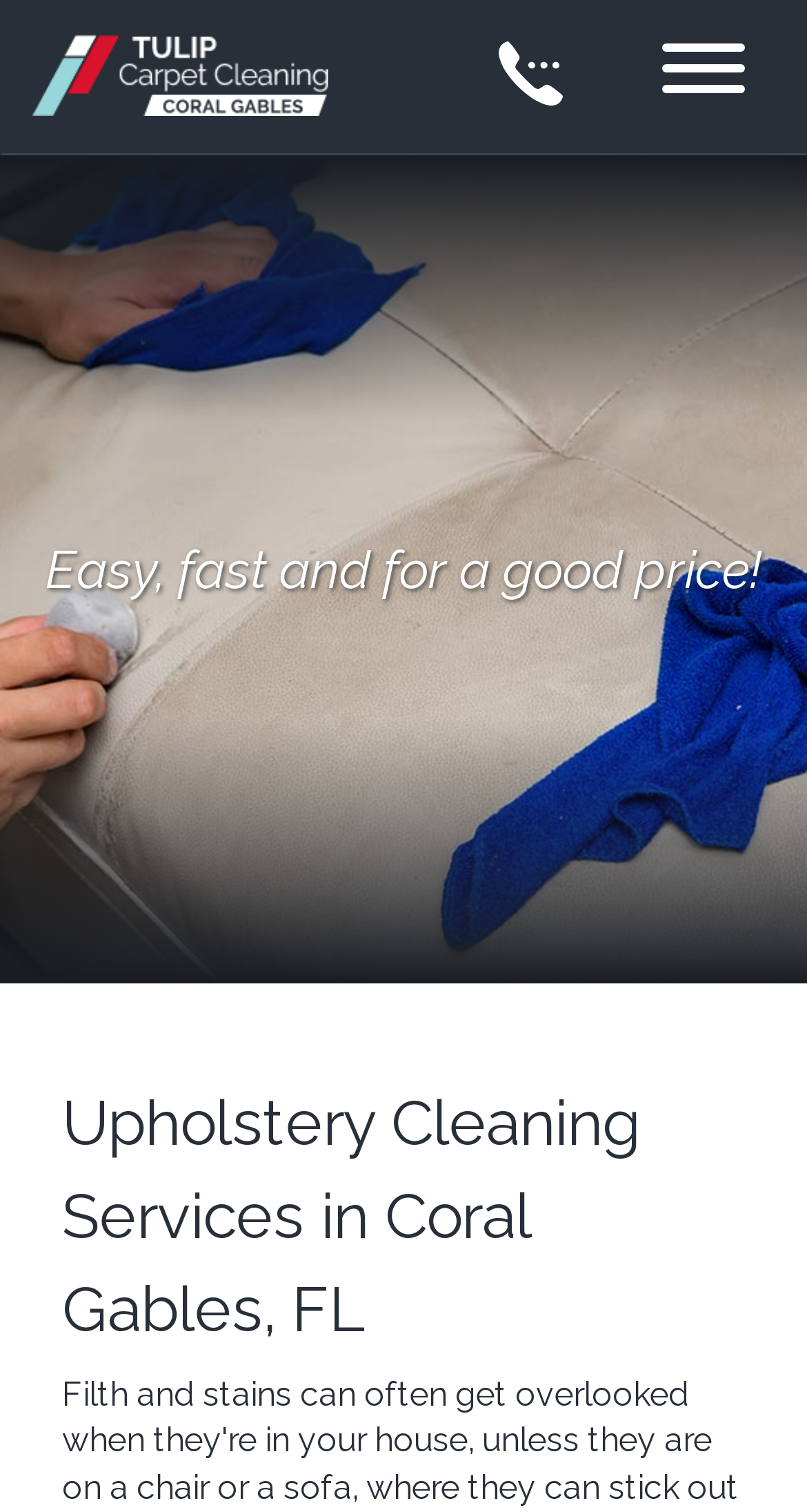Is the company providing services for residential or commercial clients?
Based on the image, give a one-word or short phrase answer.

Both